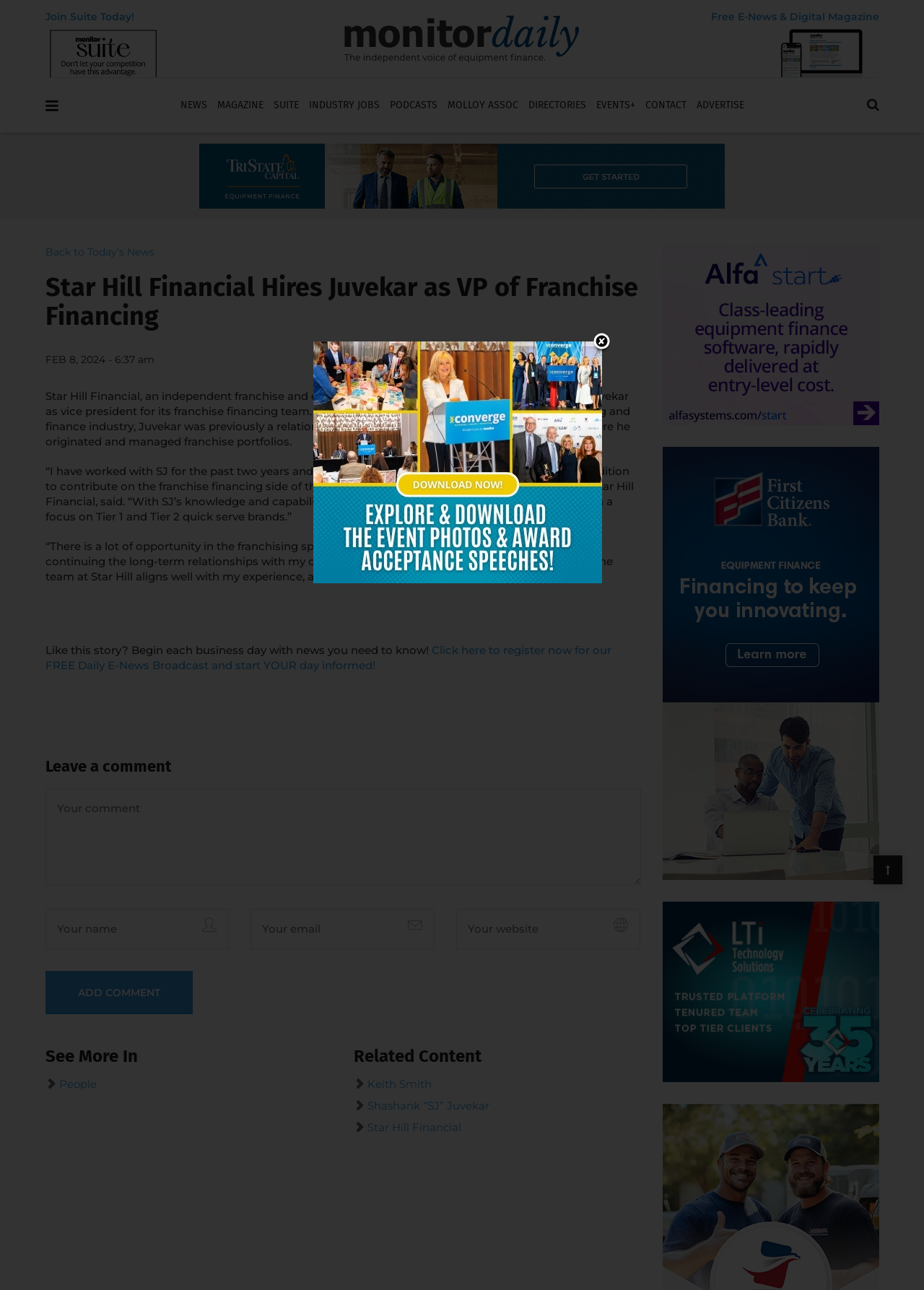What is the position held by Shashank Juvekar at Star Hill Financial?
Provide a detailed and extensive answer to the question.

I found the answer by reading the article's content, specifically the first sentence, which states 'Star Hill Financial hired Shashank “SJ” Juvekar as vice president for its franchise financing team.'